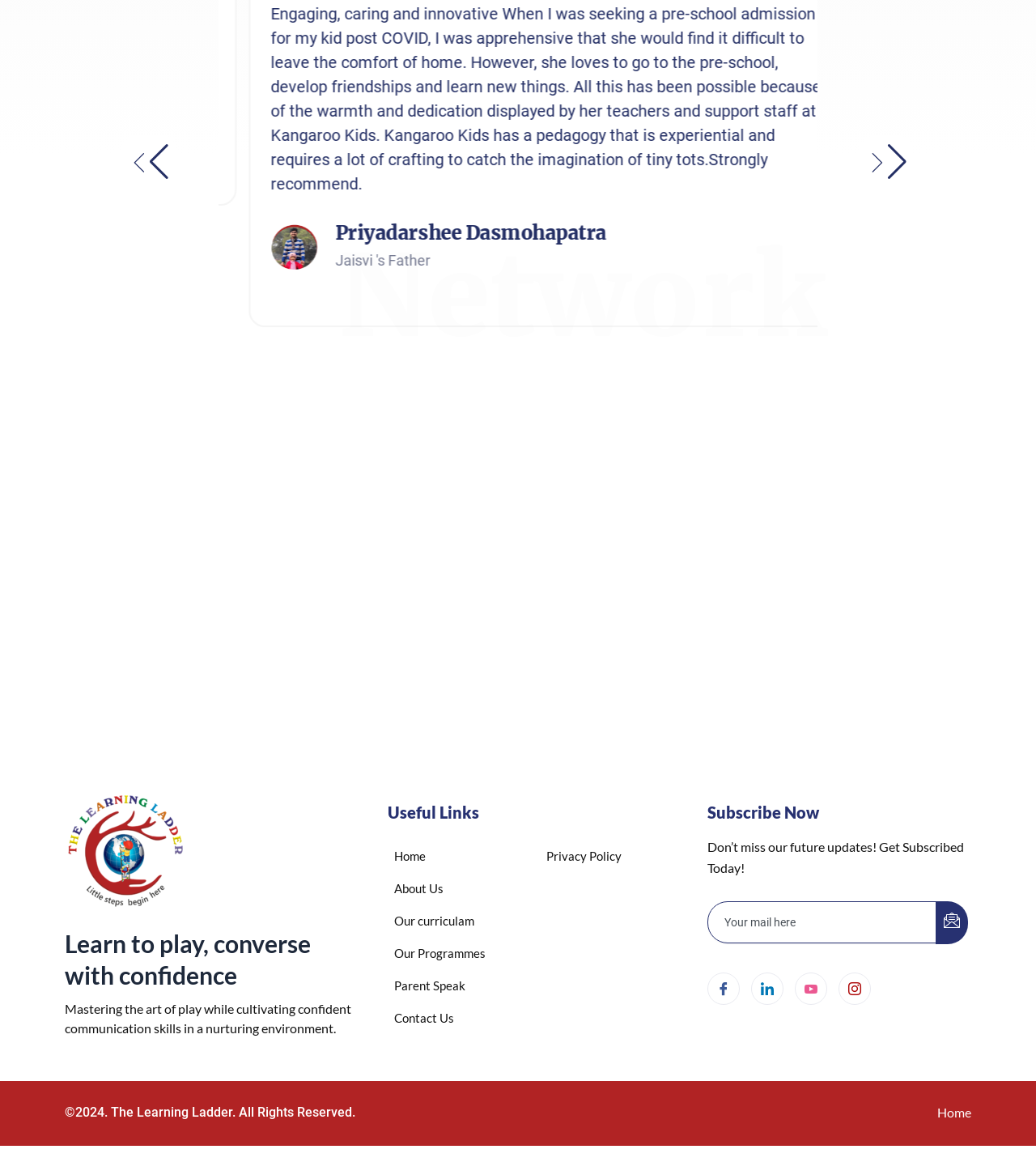Kindly provide the bounding box coordinates of the section you need to click on to fulfill the given instruction: "Click the 'Home' link".

[0.374, 0.723, 0.411, 0.751]